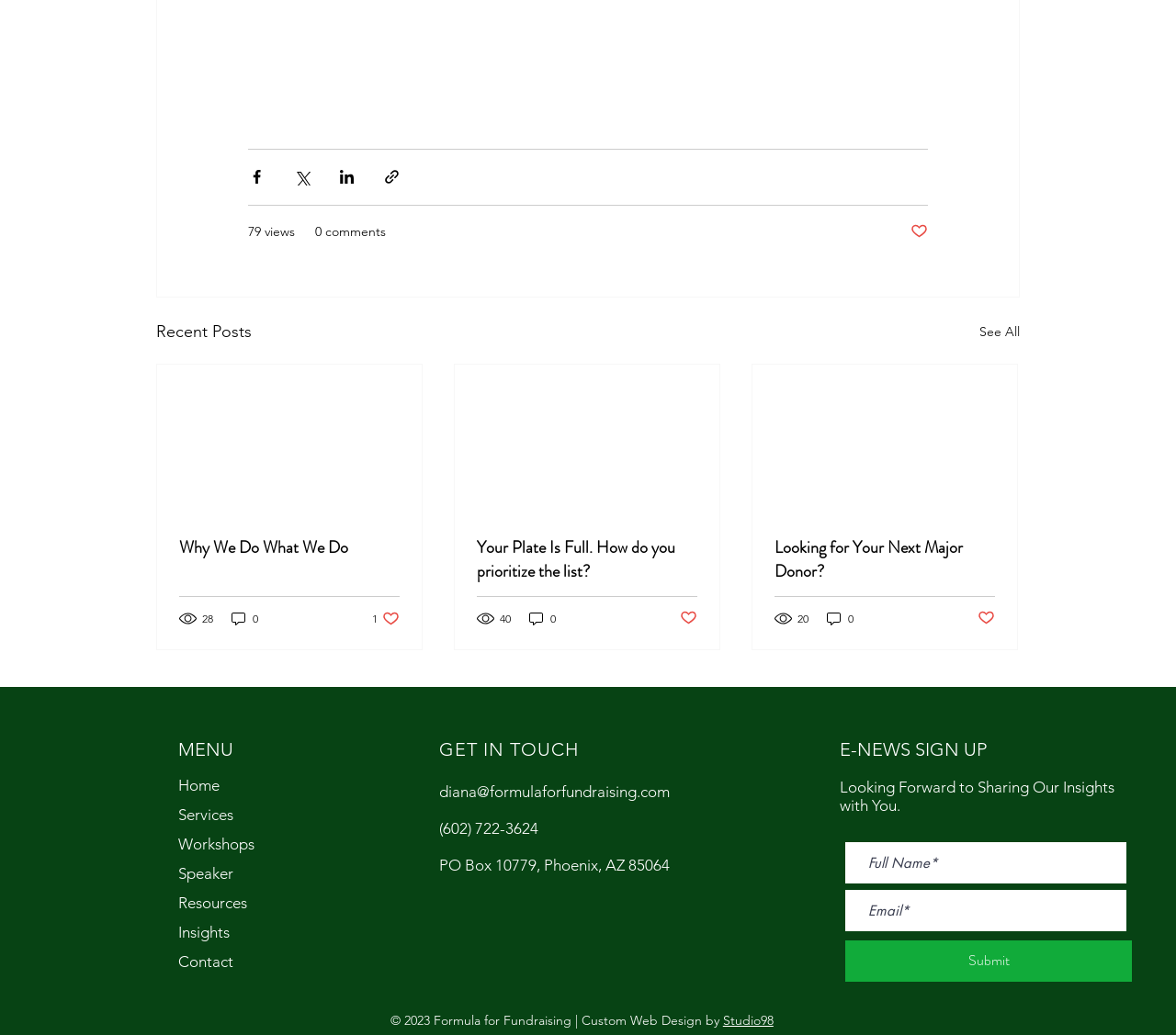Given the description "(602) 722-3624", provide the bounding box coordinates of the corresponding UI element.

[0.374, 0.791, 0.458, 0.809]